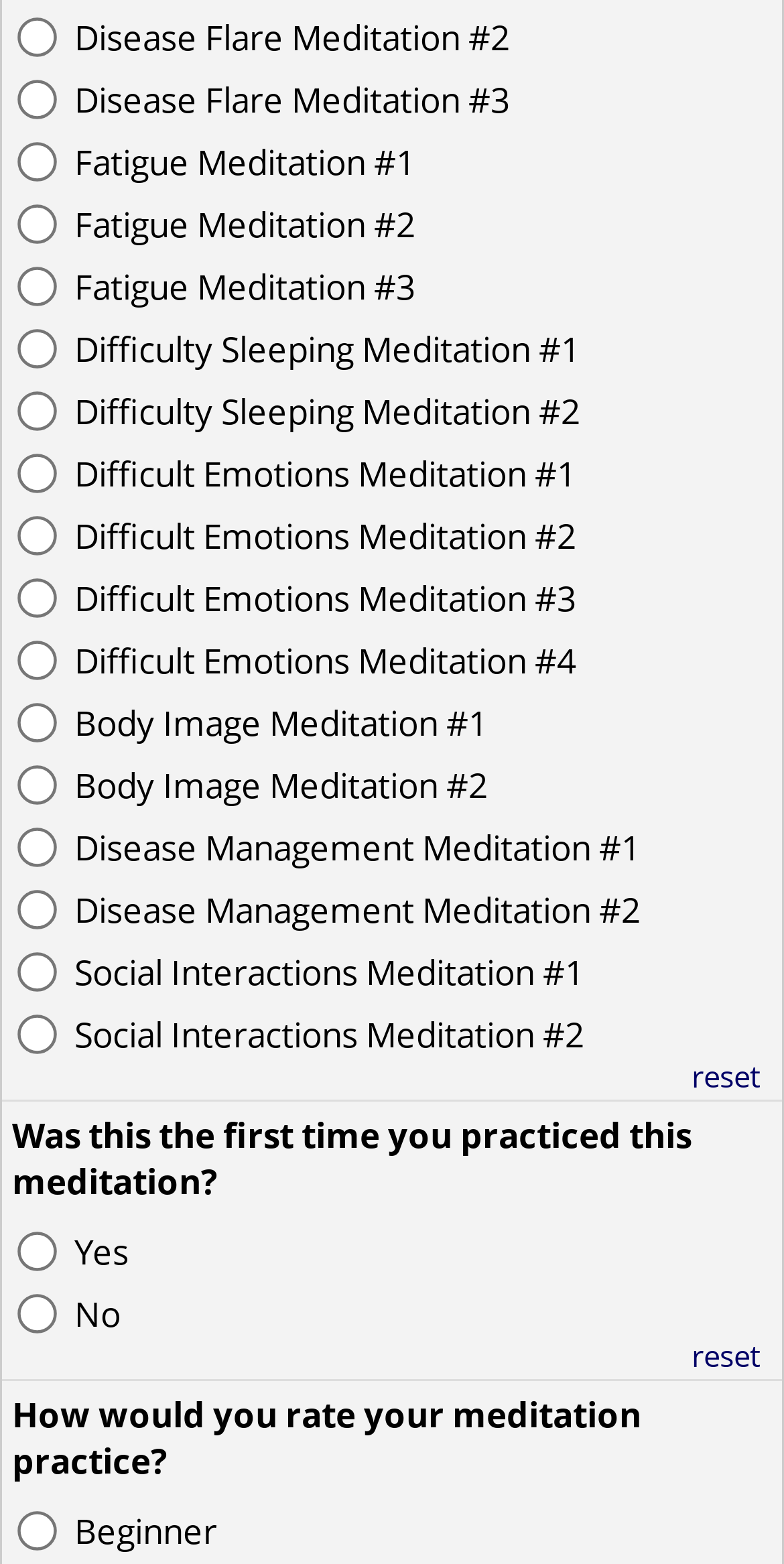What is the last rating option for meditation practice?
Utilize the image to construct a detailed and well-explained answer.

The last rating option for meditation practice is 'Beginner' because it is the last radio button option in the list, with a bounding box coordinate of [0.023, 0.967, 0.073, 0.992] which indicates it is at the bottom of the list.